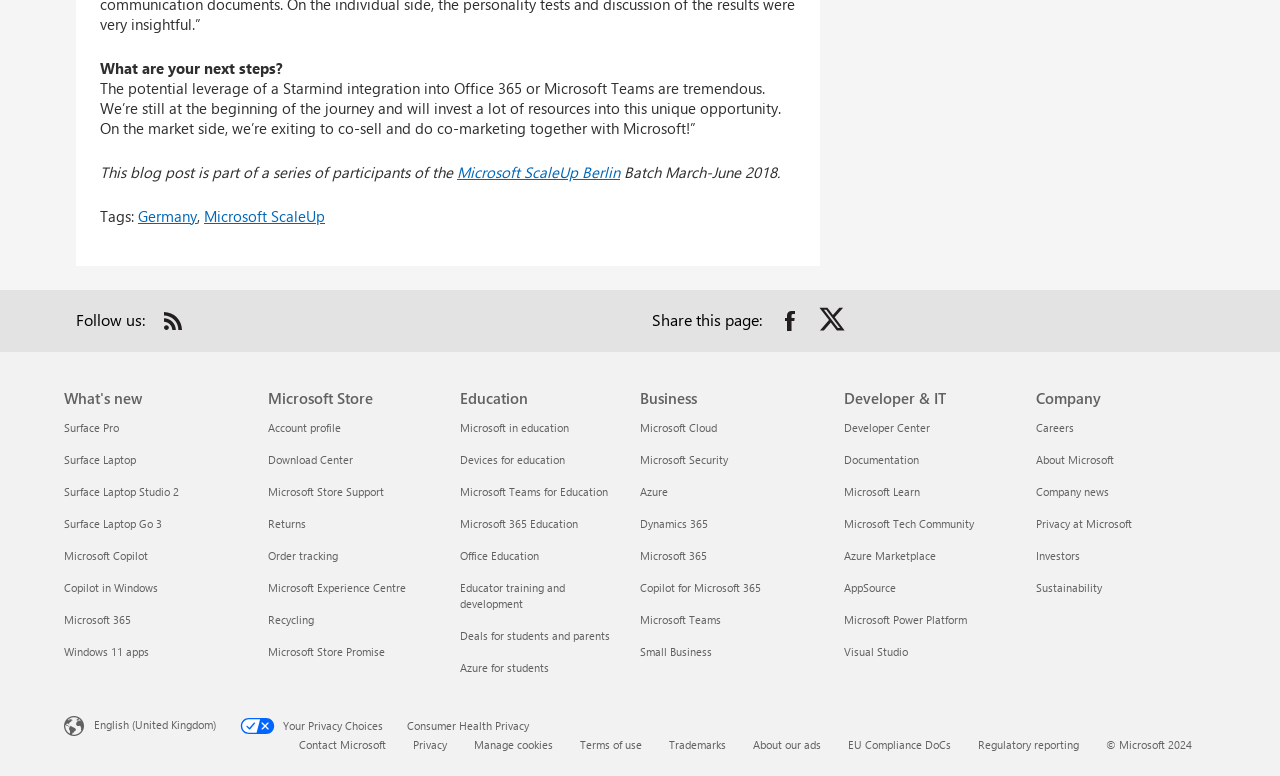Predict the bounding box coordinates of the area that should be clicked to accomplish the following instruction: "Share this page on Facebook". The bounding box coordinates should consist of four float numbers between 0 and 1, i.e., [left, top, right, bottom].

[0.605, 0.393, 0.63, 0.434]